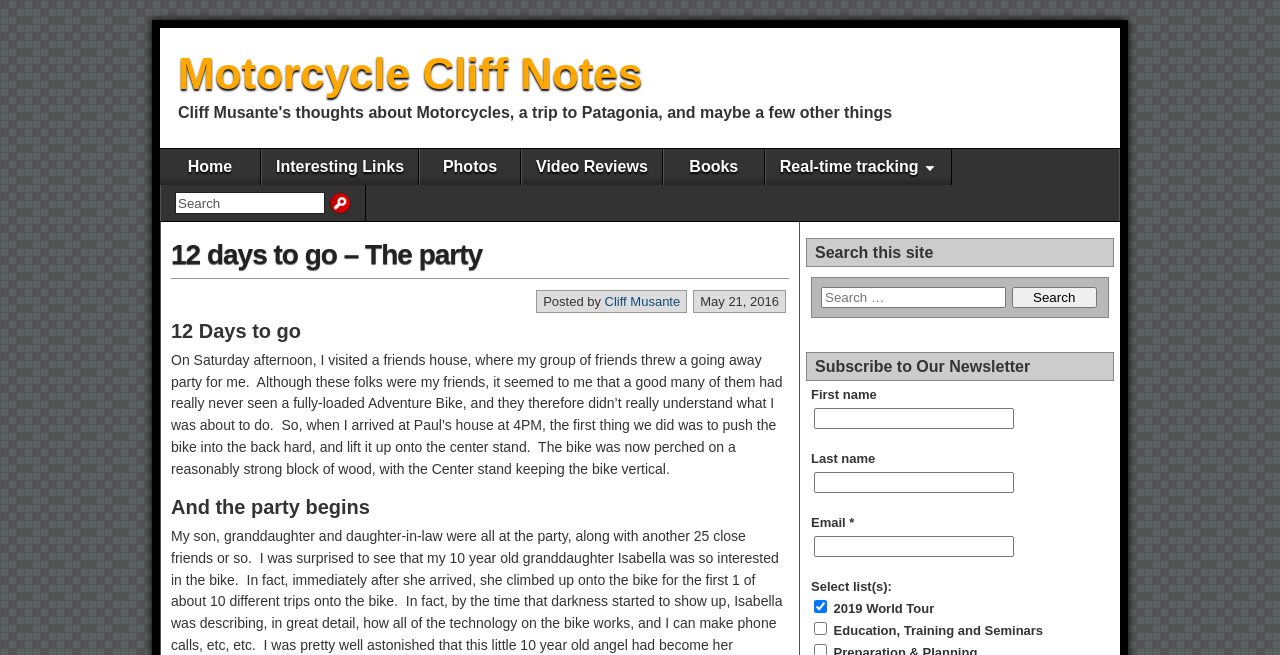Please specify the coordinates of the bounding box for the element that should be clicked to carry out this instruction: "Subscribe to the newsletter". The coordinates must be four float numbers between 0 and 1, formatted as [left, top, right, bottom].

[0.63, 0.538, 0.87, 0.582]